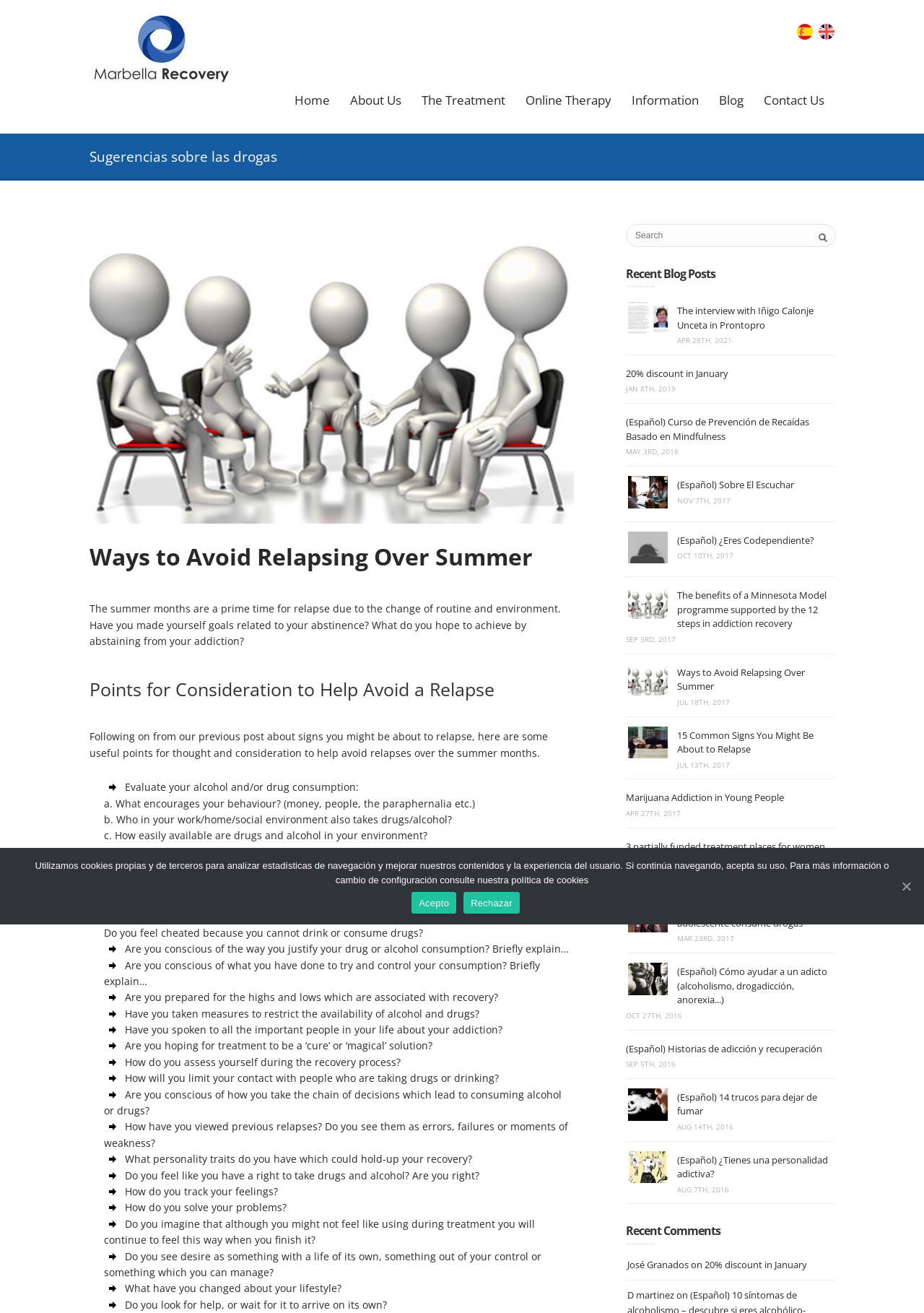What is the purpose of the website?
Based on the image, give a one-word or short phrase answer.

Recovery from addiction